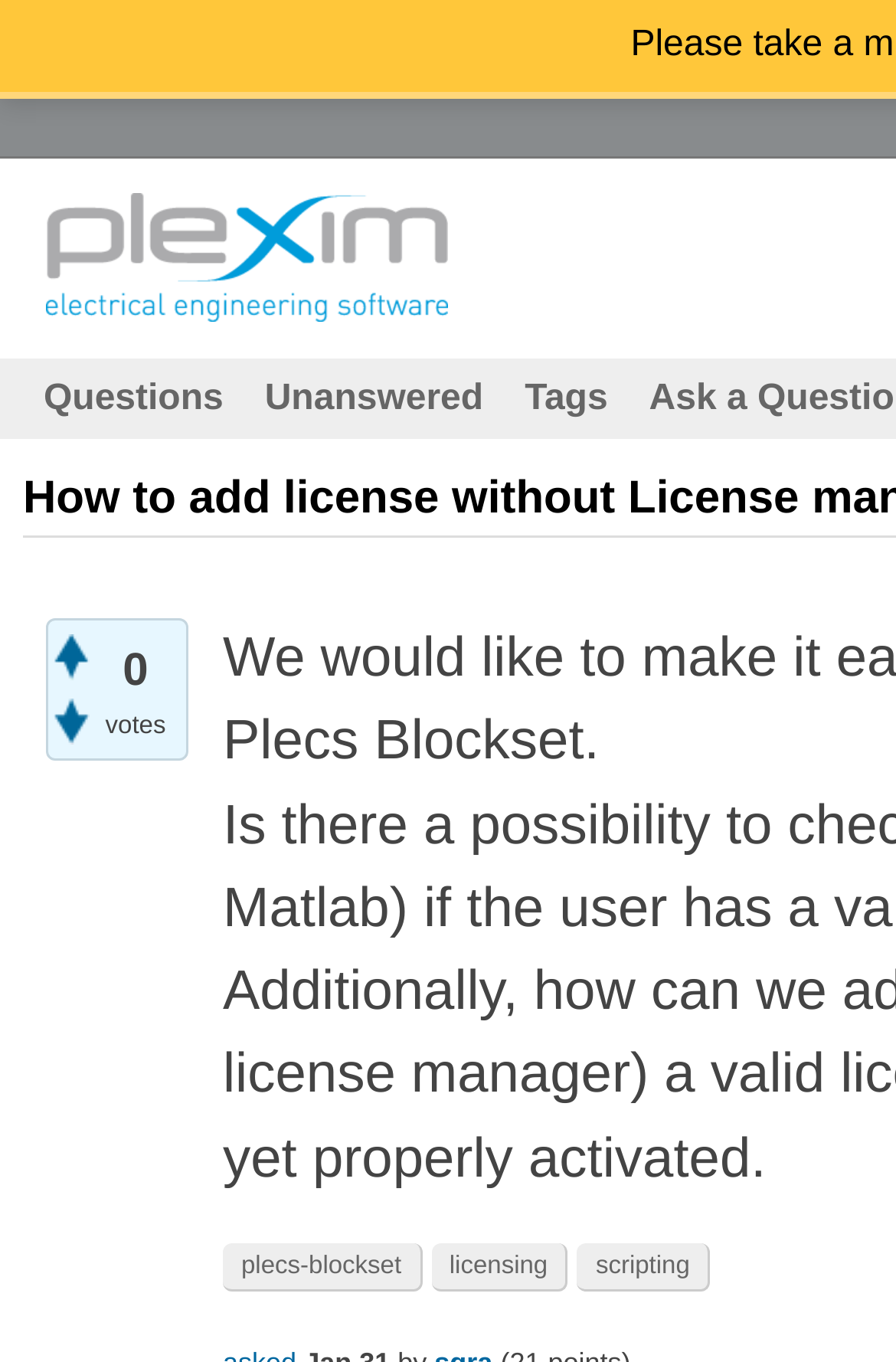Determine the bounding box of the UI component based on this description: "Unanswered". The bounding box coordinates should be four float values between 0 and 1, i.e., [left, top, right, bottom].

[0.272, 0.263, 0.562, 0.322]